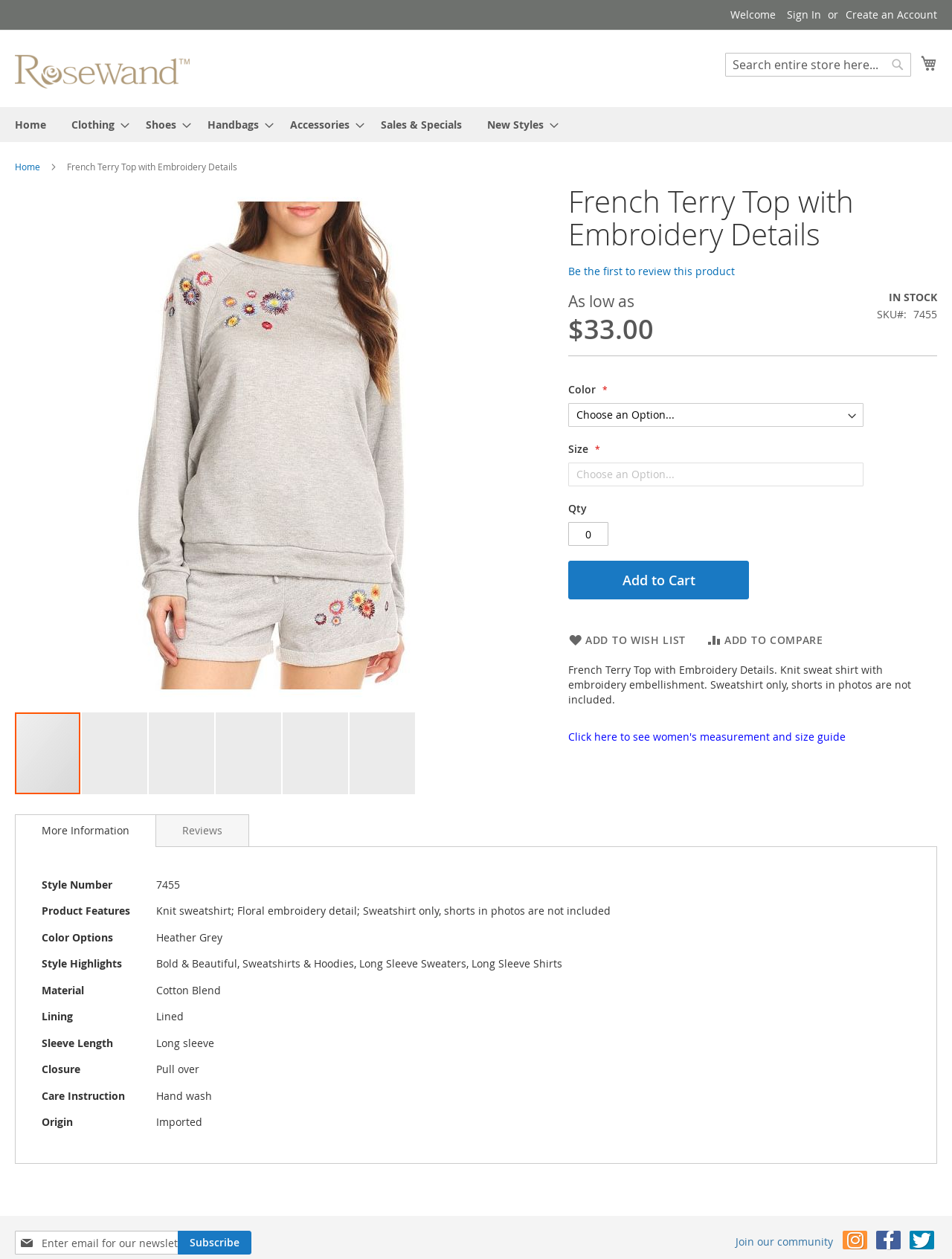Find the bounding box coordinates for the HTML element described as: "Shoes". The coordinates should consist of four float values between 0 and 1, i.e., [left, top, right, bottom].

[0.144, 0.085, 0.201, 0.113]